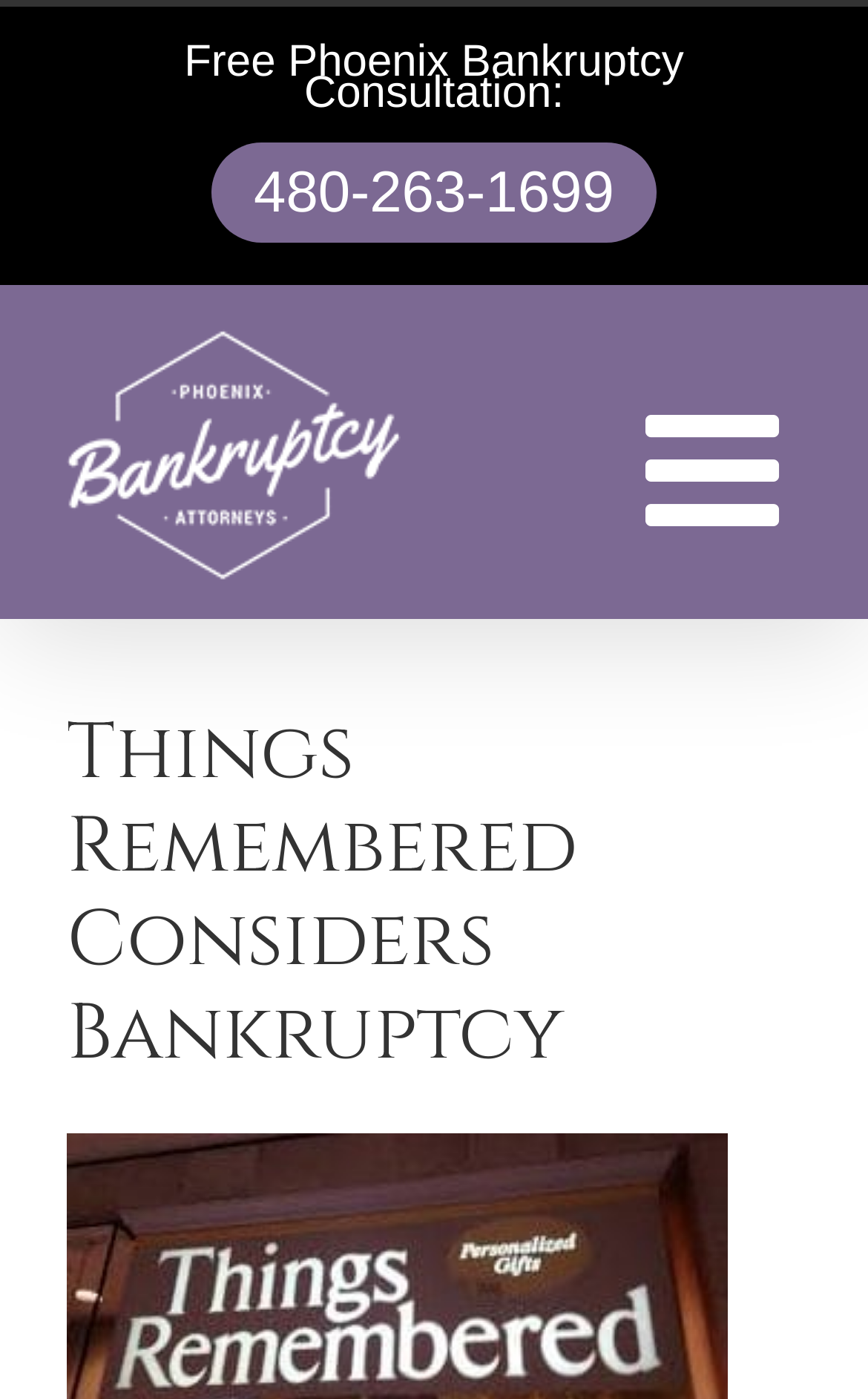Using the provided description aria-label="Toggle mobile menu", find the bounding box coordinates for the UI element. Provide the coordinates in (top-left x, top-left y, bottom-right x, bottom-right y) format, ensuring all values are between 0 and 1.

[0.744, 0.28, 0.923, 0.392]